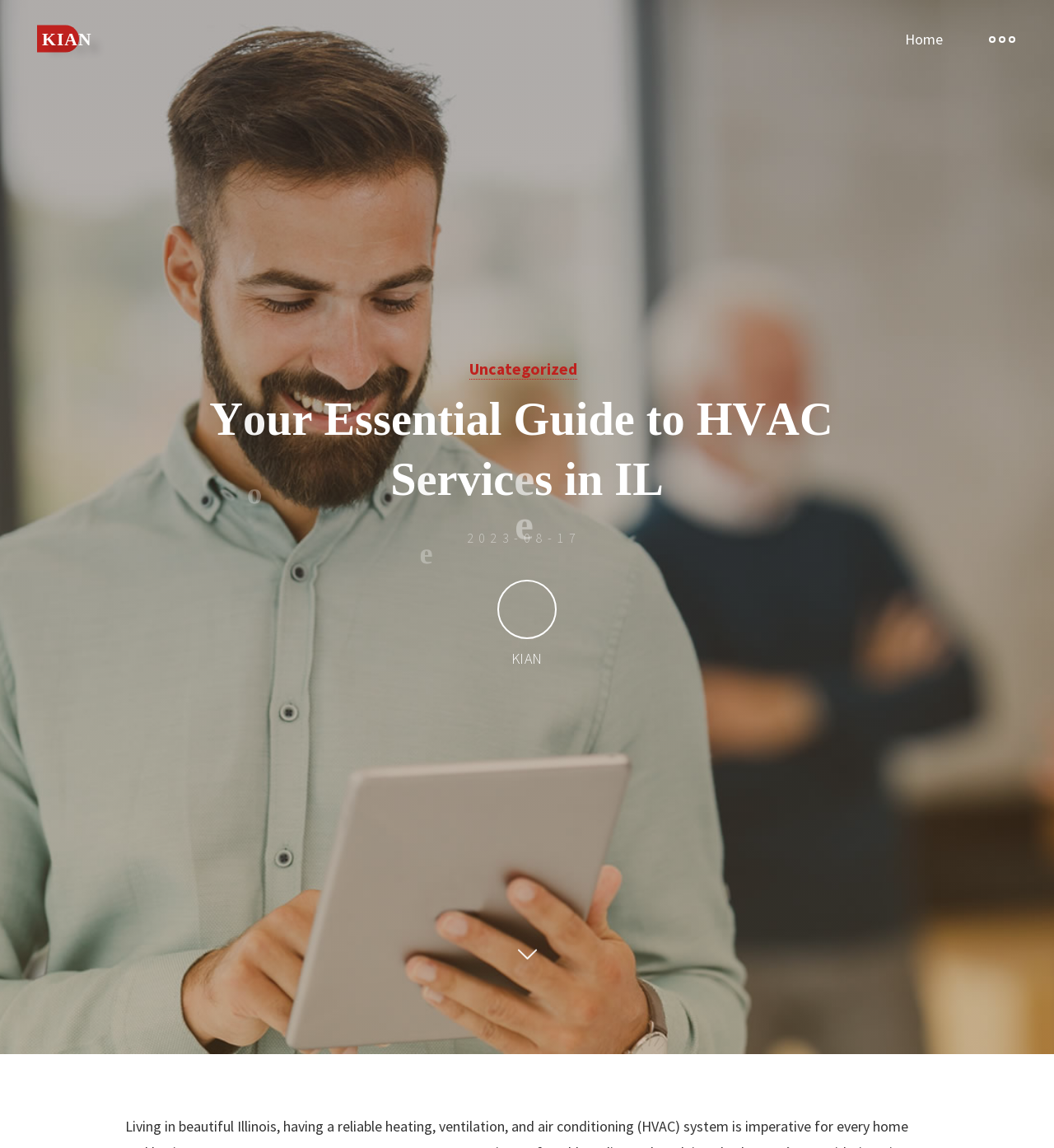Given the element description "Back to Top", identify the bounding box of the corresponding UI element.

[0.919, 0.844, 0.959, 0.881]